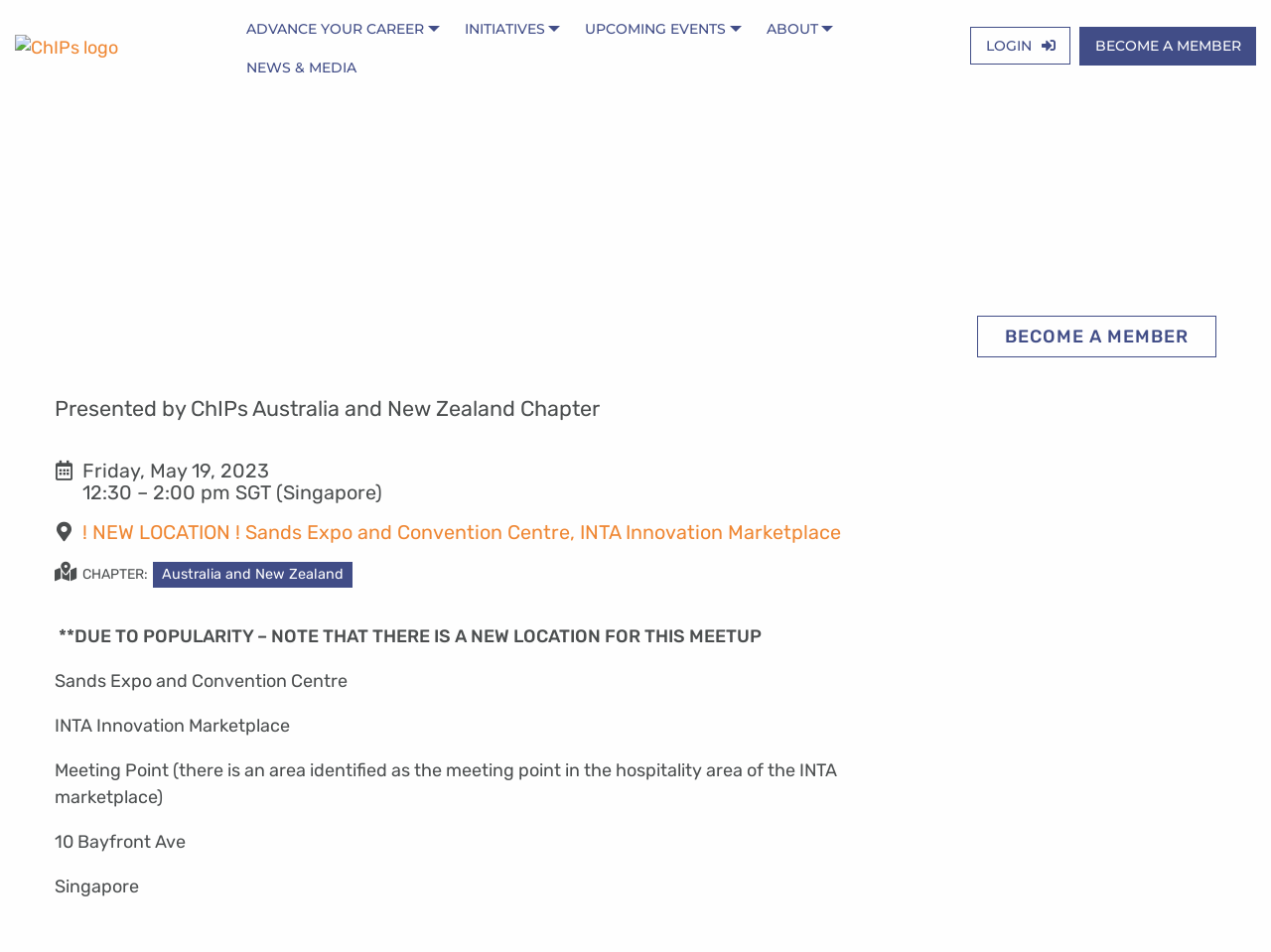Locate the bounding box coordinates of the segment that needs to be clicked to meet this instruction: "View POP-UP MEET AND GREET AT INTA event details".

[0.043, 0.176, 0.957, 0.238]